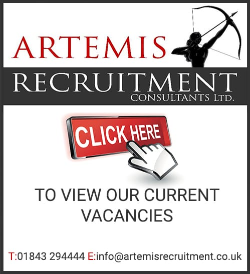Provide a thorough description of the contents of the image.

The image showcases an advertisement for Artemis Recruitment Consultants Ltd. The design prominently features the company name at the top in bold, uppercase letters, emphasizing their focus on recruitment services. Beneath the name, there is a large, eye-catching button labeled "CLICK HERE," accompanied by a graphic of a hand icon indicating interactivity. This button invites users to engage further by viewing current job vacancies available through the consultancy. At the bottom of the image, contact information is presented, displaying a phone number and email address for inquiries. The overall layout is professional and straightforward, aiming to attract potential job seekers.